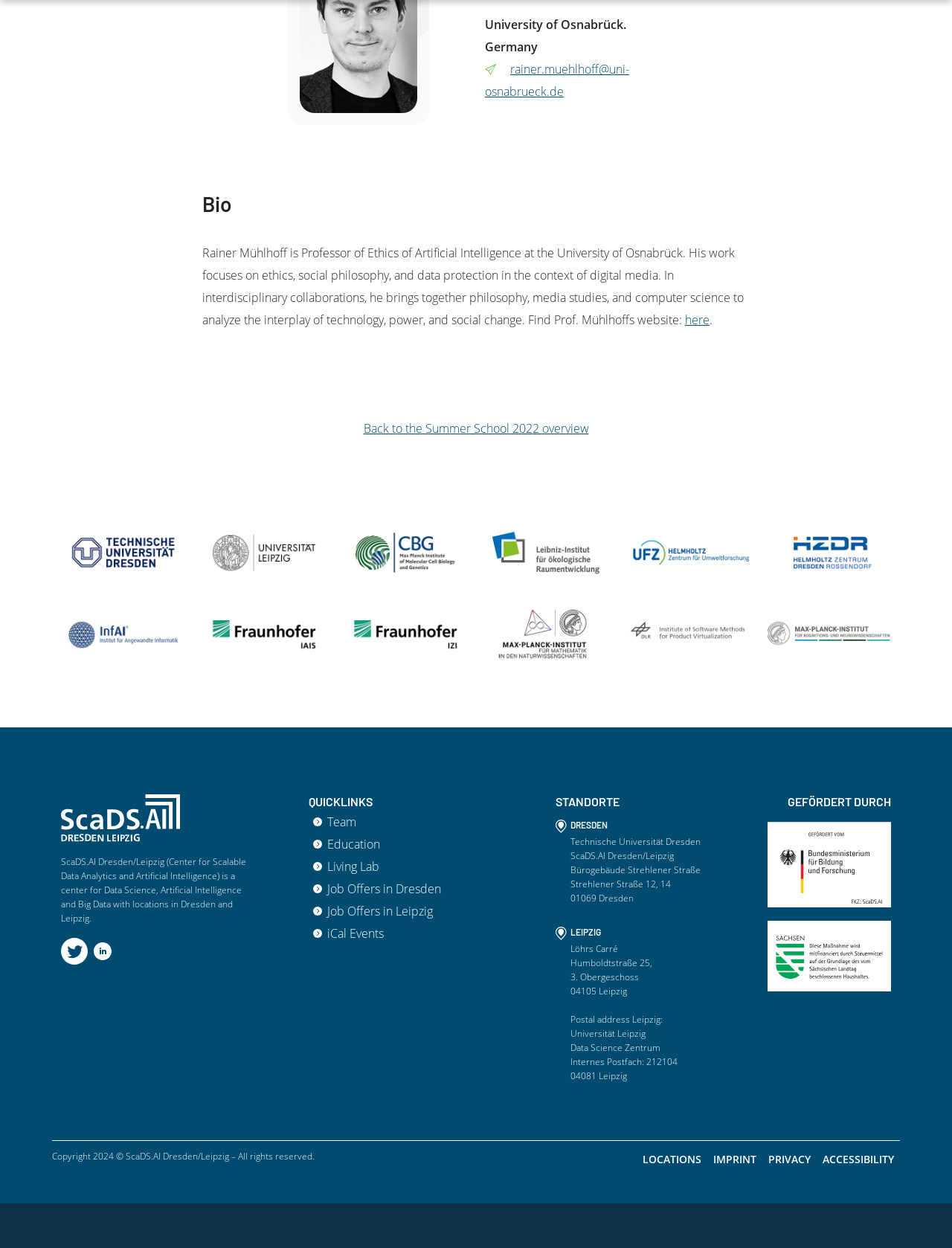Based on the visual content of the image, answer the question thoroughly: What is the postal address of Leipzig?

I found the answer by looking at the 'LEIPZIG' section, which lists the postal address as 'Universität Leipzig, Data Science Zentrum, Internes Postfach: 212104, 04081 Leipzig'.